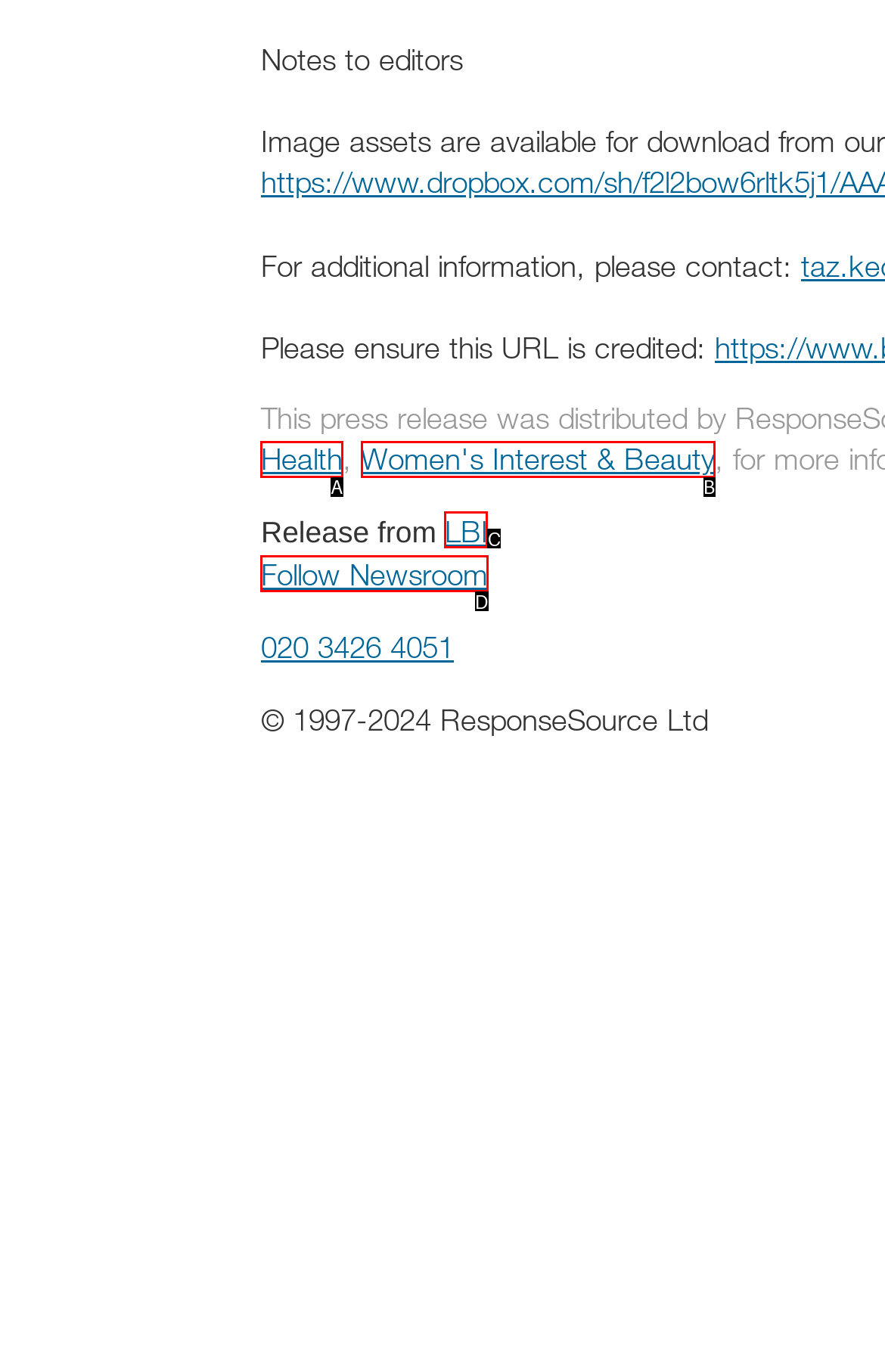Please identify the UI element that matches the description: Follow Newsroom
Respond with the letter of the correct option.

D